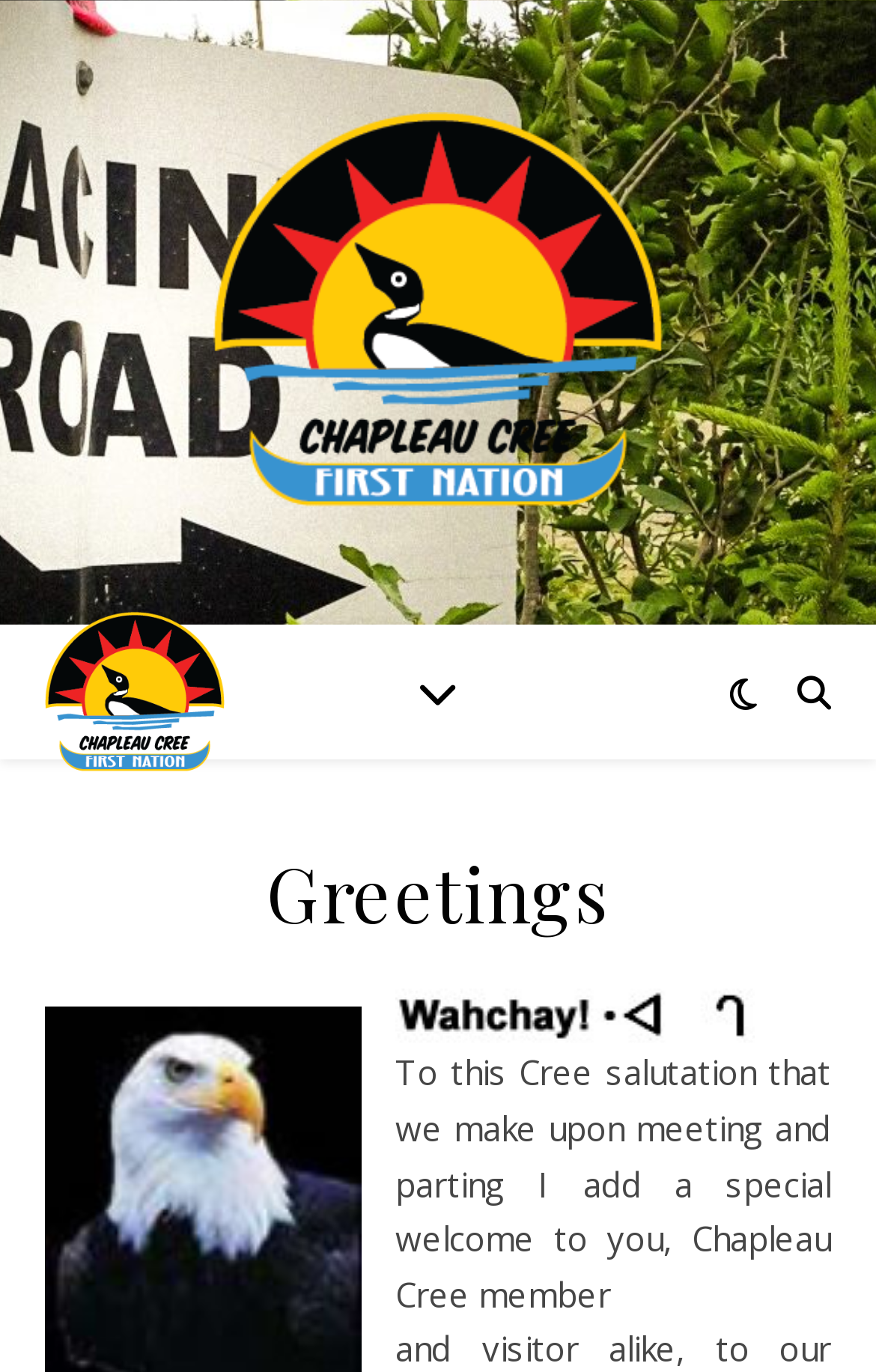Identify and provide the bounding box for the element described by: "title="Chapleau Cree First Nation"".

[0.244, 0.082, 0.756, 0.374]